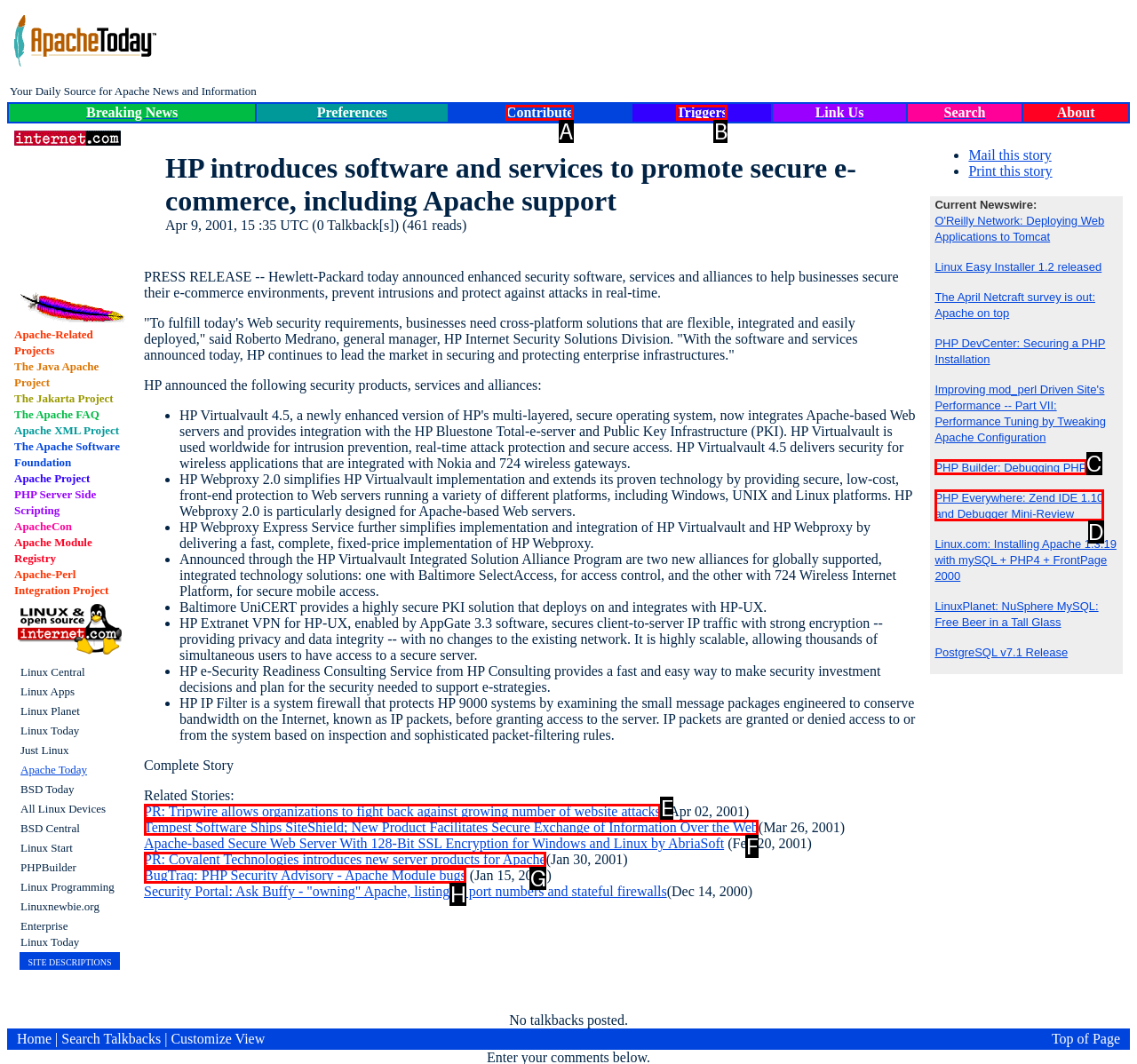Which lettered option matches the following description: PHP Builder: Debugging PHP
Provide the letter of the matching option directly.

C